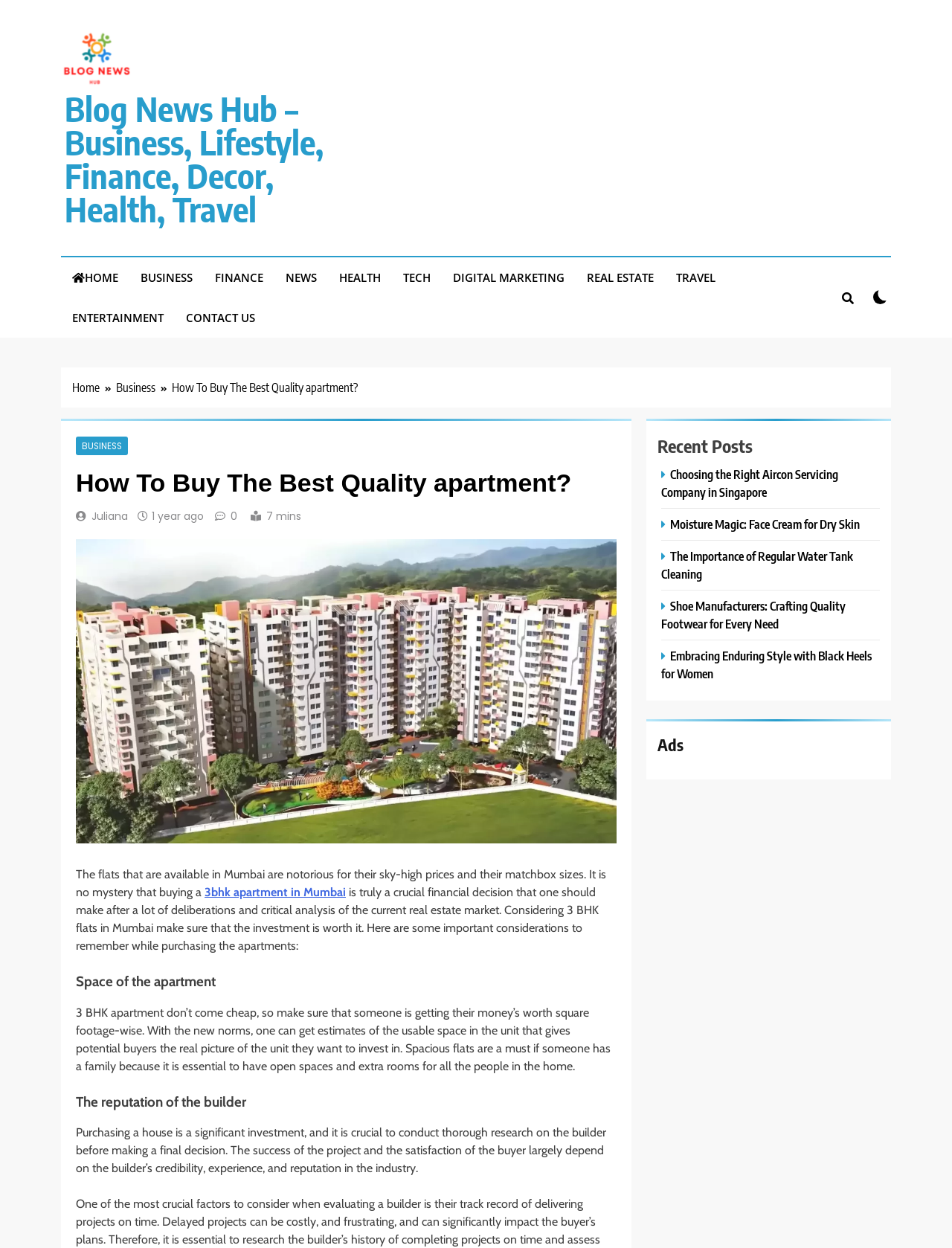Provide an in-depth caption for the elements present on the webpage.

This webpage is a blog post titled "How To Buy The Best Quality apartment?" on the Blog News Hub website, which covers various topics such as business, lifestyle, finance, decor, health, and travel. 

At the top of the page, there is a navigation bar with links to different sections of the website, including "HOME", "BUSINESS", "FINANCE", "NEWS", "HEALTH", "TECH", "DIGITAL MARKETING", "REAL ESTATE", "TRAVEL", and "ENTERTAINMENT". 

Below the navigation bar, there is a breadcrumbs section showing the current page's location in the website's hierarchy, with links to "Home" and "Business". 

The main content of the page is the blog post, which discusses the importance of considering various factors when buying a 3 BHK apartment, such as the space of the apartment and the reputation of the builder. The post is divided into sections with headings, including "Space of the apartment" and "The reputation of the builder". 

To the right of the main content, there is a sidebar with a section titled "Recent Posts" that lists several links to other blog posts on the website, including "Choosing the Right Aircon Servicing Company in Singapore" and "Moisture Magic: Face Cream for Dry Skin". 

Below the "Recent Posts" section, there is an "Ads" section.